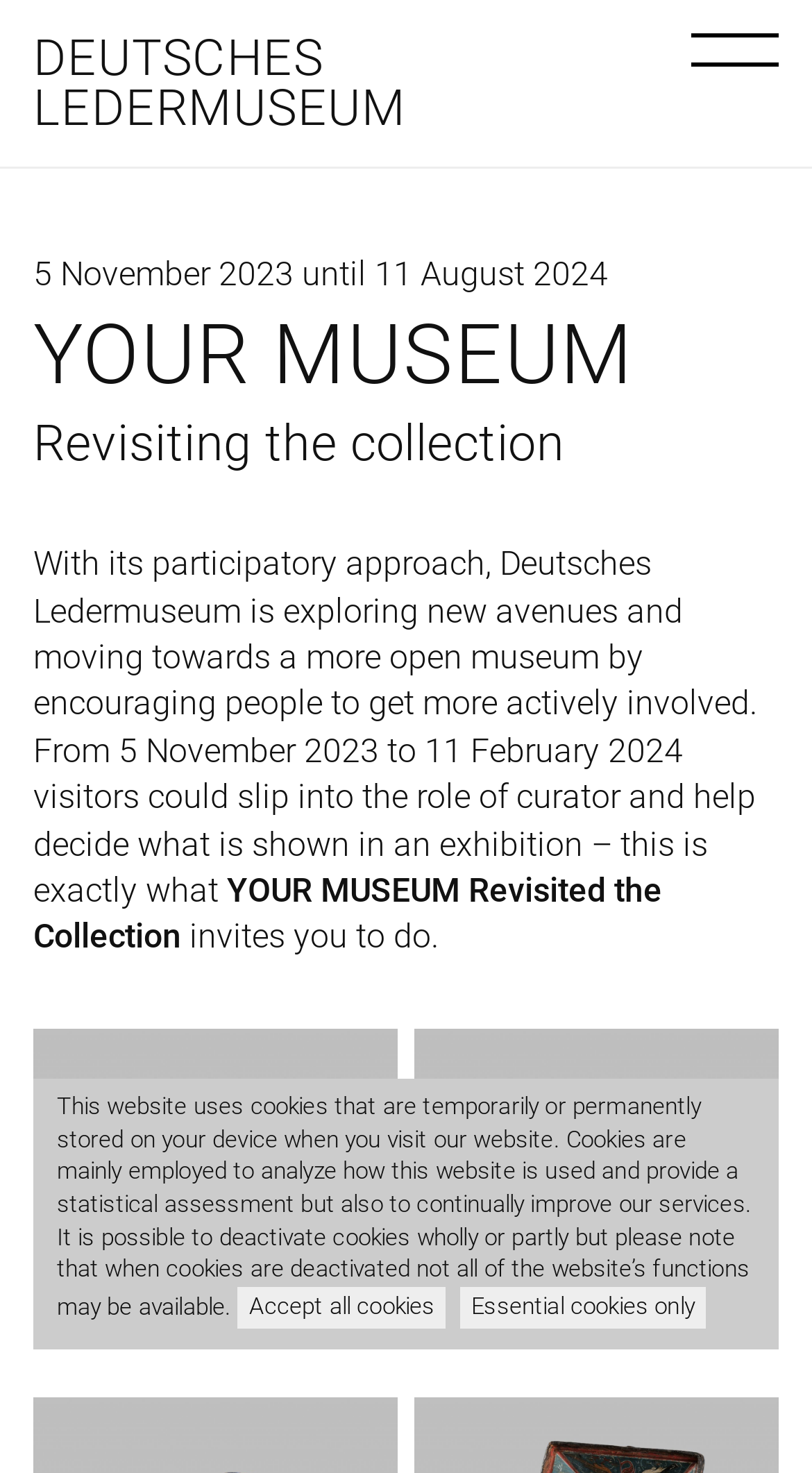Describe every aspect of the webpage in a detailed manner.

The webpage is about the German Leather Museum, with a unique collection from six millennia and five continents. At the top, there is a heading "DEUTSCHES LEDERMUSEUM" and a link with the same text. Next to it, there is a button labeled "Menu" that expands to reveal a header section.

In the header section, there is a static text displaying the date range "5 November 2023 until 11 August 2024". Below it, there are two headings: "YOUR MUSEUM" and "Revisiting the collection". The latter is followed by a paragraph of text describing the museum's participatory approach and its goal to encourage people to get more actively involved.

Below the paragraph, there are two static texts: "YOUR MUSEUM Revisited the Collection" and "invites you to do." The latter is followed by two links, each containing a figure with an image and a figcaption. The images are "Schattenfigur Drache, Sichuan, China, o. J." and "Postkarte, Columbus, USA, 1900/1910", with corresponding captions "© Deutsches Ledermuseum, N. Ungar" and "© Deutsches Ledermuseum, L. Brichta".

At the bottom of the page, there is a static text describing the website's use of cookies and providing options to accept or decline them. There are two links: "Accept all cookies" and "Essential cookies only".